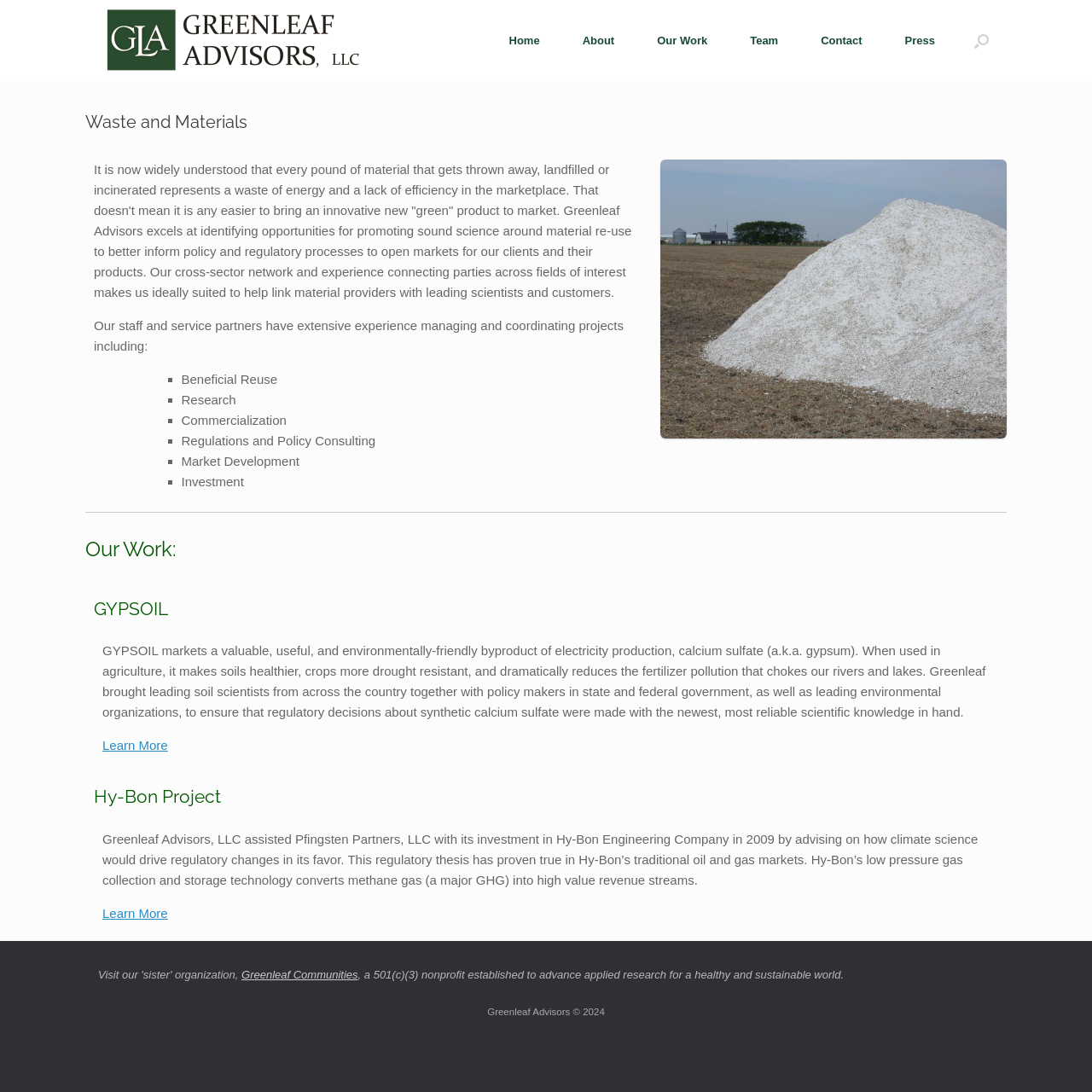From the image, can you give a detailed response to the question below:
What is the main topic of the webpage?

The main topic of the webpage is 'Waste and Materials' which is mentioned in the header section of the webpage. The text also discusses the importance of waste management and the services provided by Greenleaf Advisors in this area.